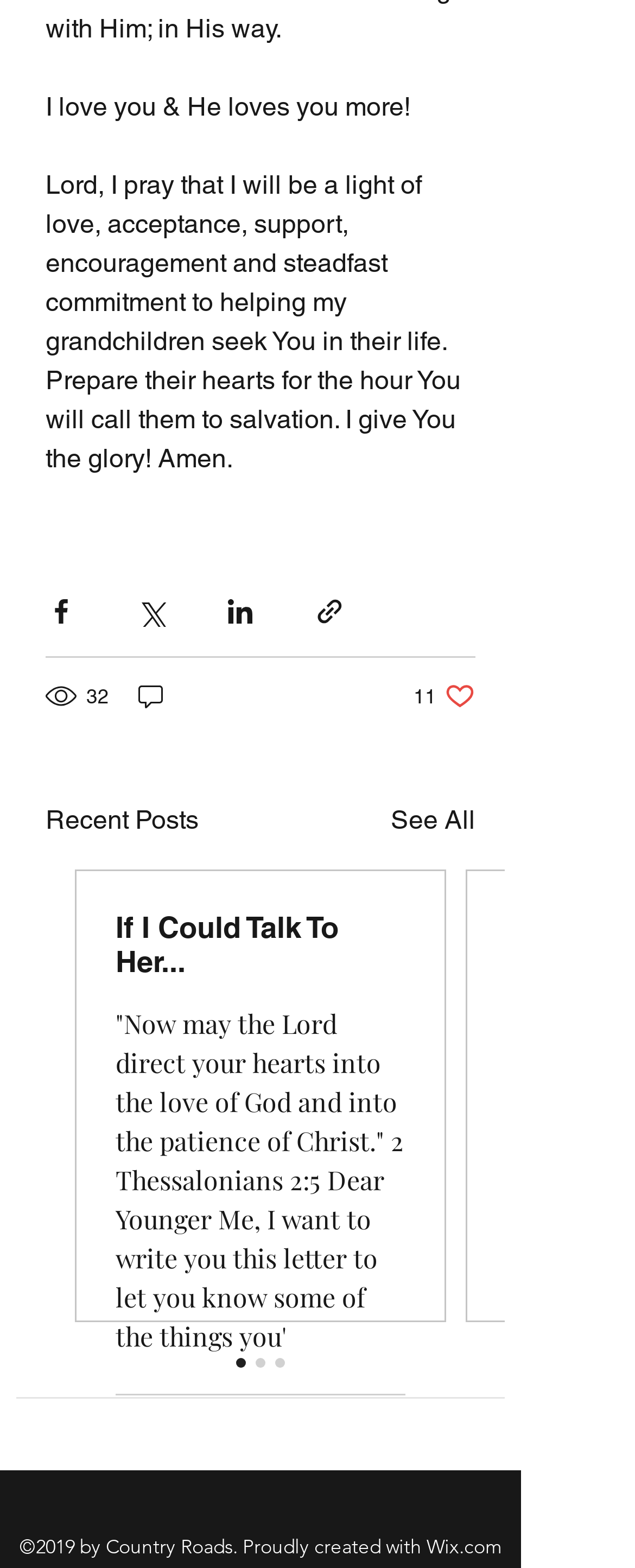Locate the bounding box coordinates of the element that should be clicked to execute the following instruction: "call the phone number".

None